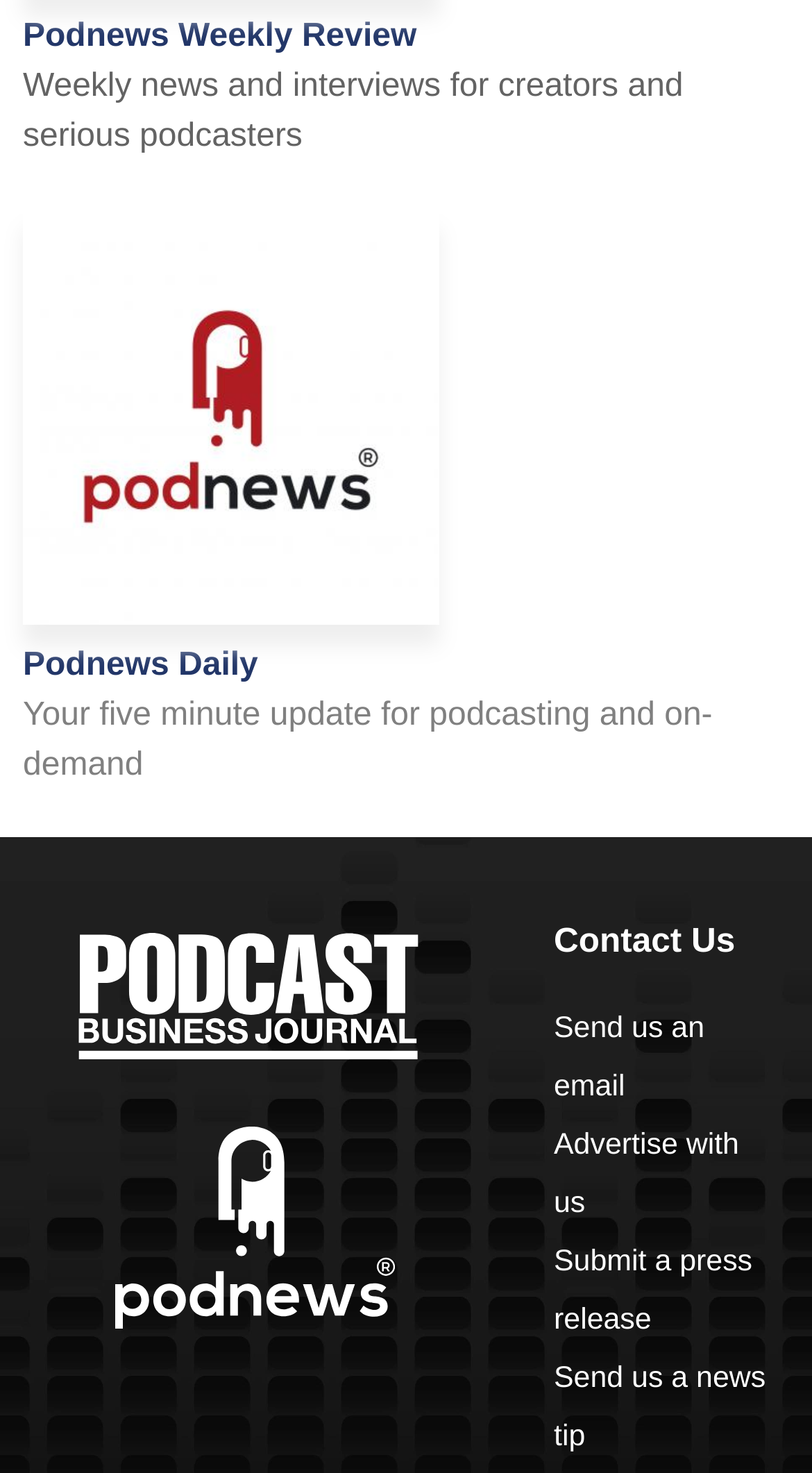Please provide a one-word or phrase answer to the question: 
What is the purpose of the webpage?

Podcasting news and resources